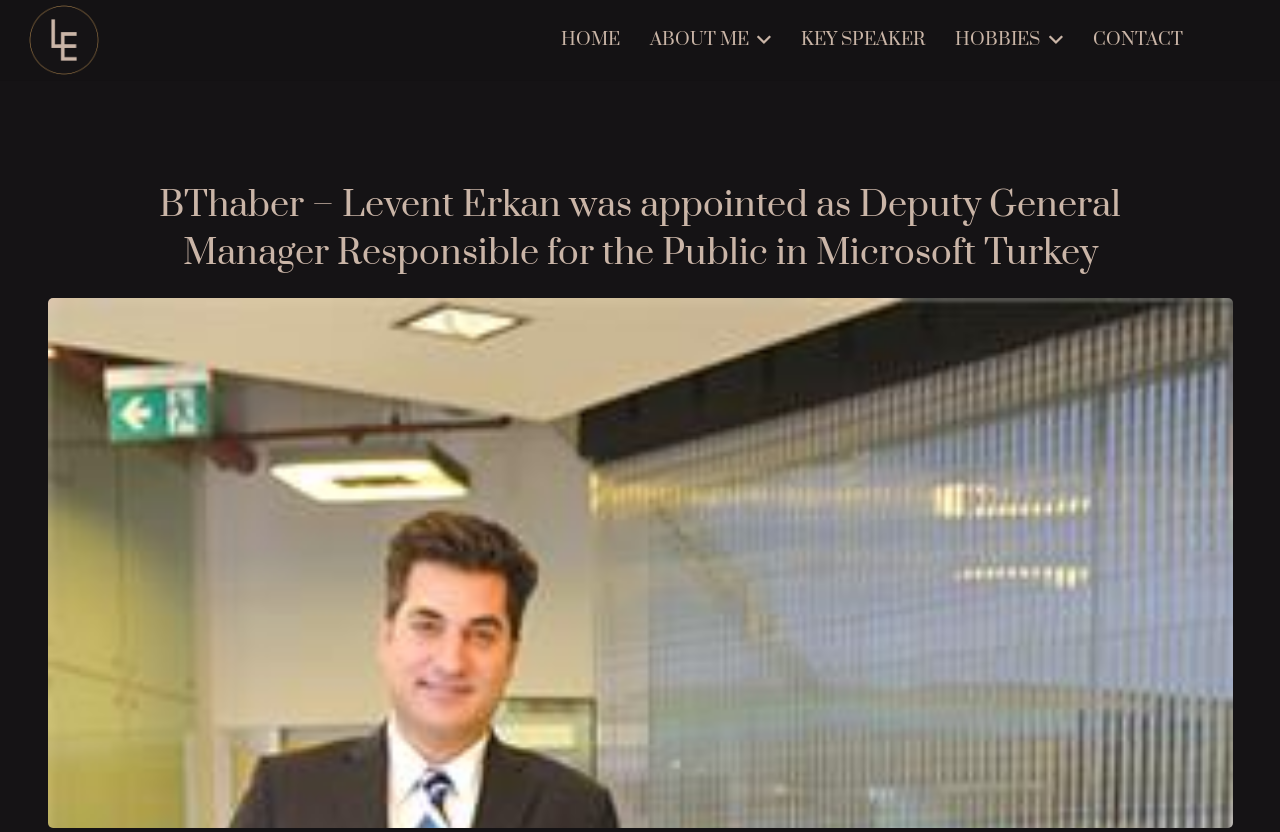Refer to the image and provide a thorough answer to this question:
What is the company mentioned in the webpage?

The webpage mentions Levent Erkan was appointed as Deputy General Manager Responsible for the Public in Microsoft Turkey, so the company mentioned is Microsoft.